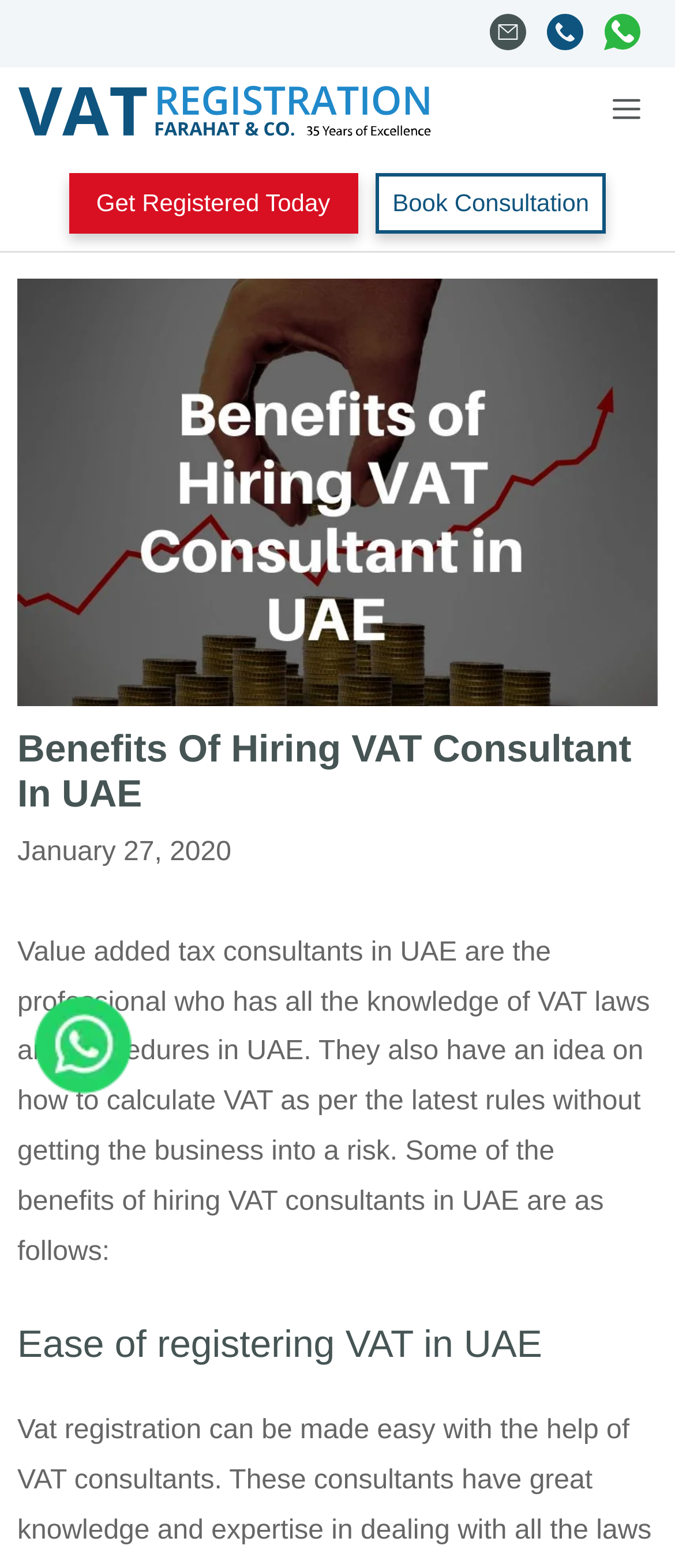Provide the bounding box coordinates for the UI element that is described by this text: "title="VAT Registration UAE"". The coordinates should be in the form of four float numbers between 0 and 1: [left, top, right, bottom].

[0.026, 0.039, 0.641, 0.105]